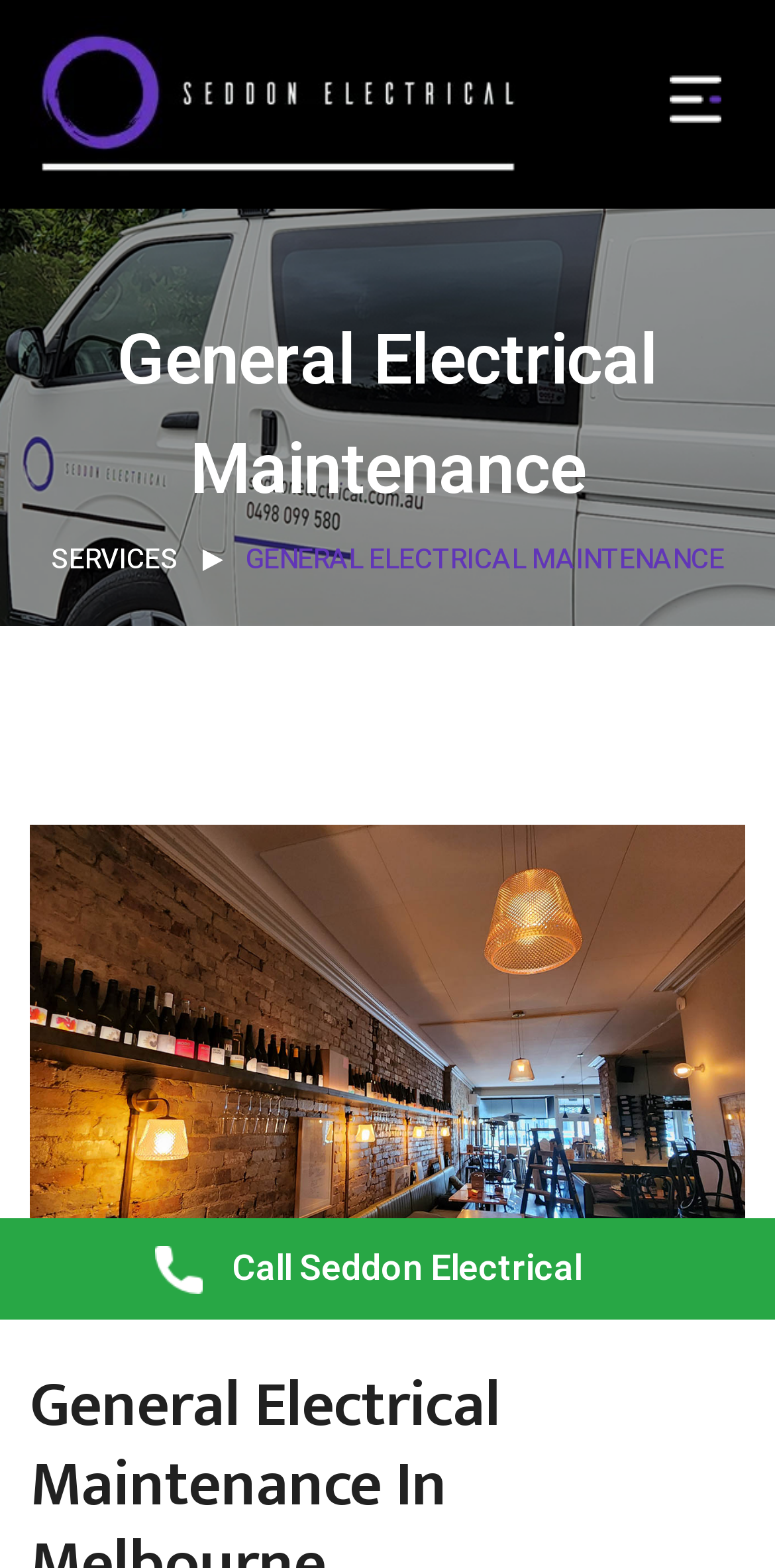What is the profession of the service provider?
Answer with a single word or phrase, using the screenshot for reference.

Electrician